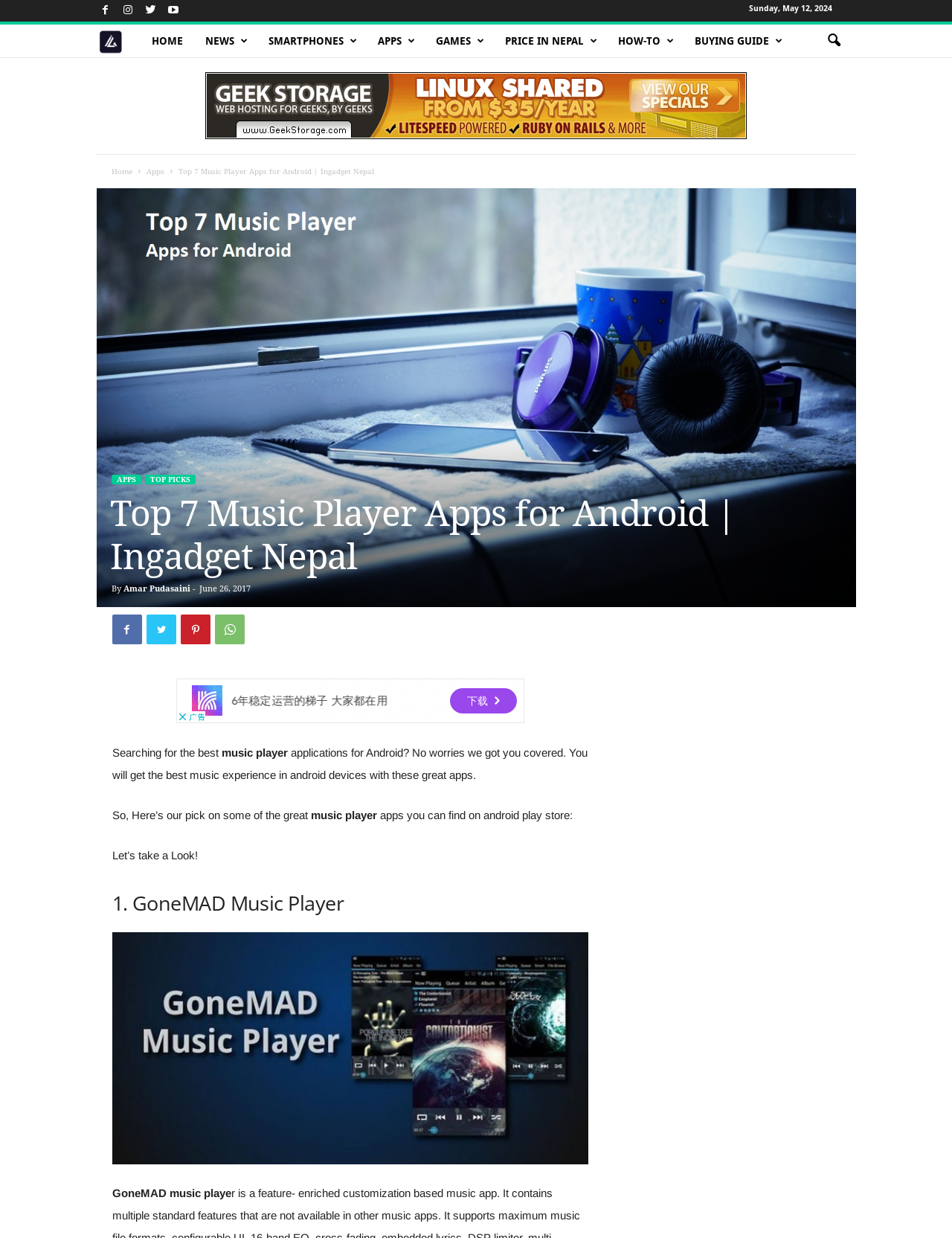Please determine the bounding box coordinates of the clickable area required to carry out the following instruction: "Visit the About page". The coordinates must be four float numbers between 0 and 1, represented as [left, top, right, bottom].

None